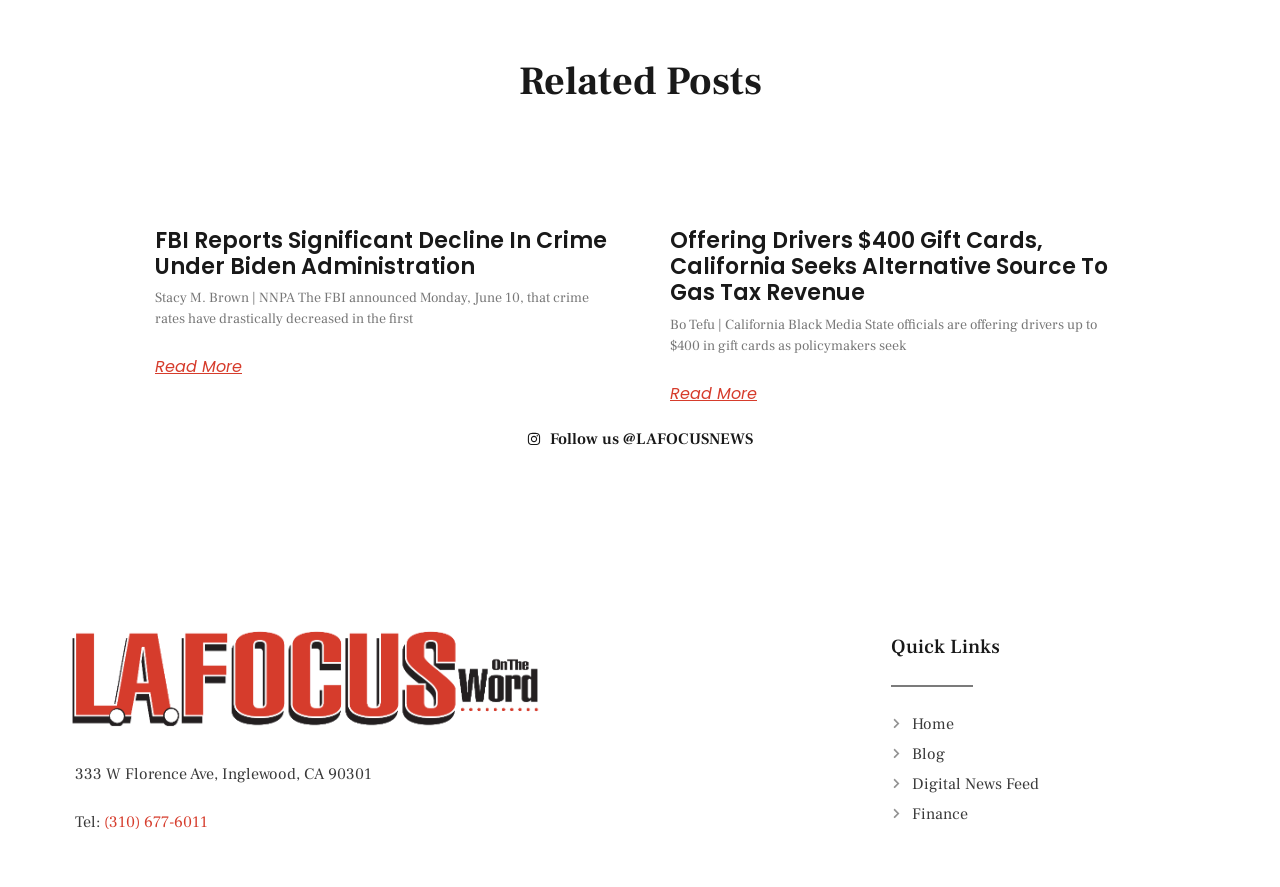Please determine the bounding box coordinates, formatted as (top-left x, top-left y, bottom-right x, bottom-right y), with all values as floating point numbers between 0 and 1. Identify the bounding box of the region described as: (310) 677-6011

[0.081, 0.915, 0.162, 0.938]